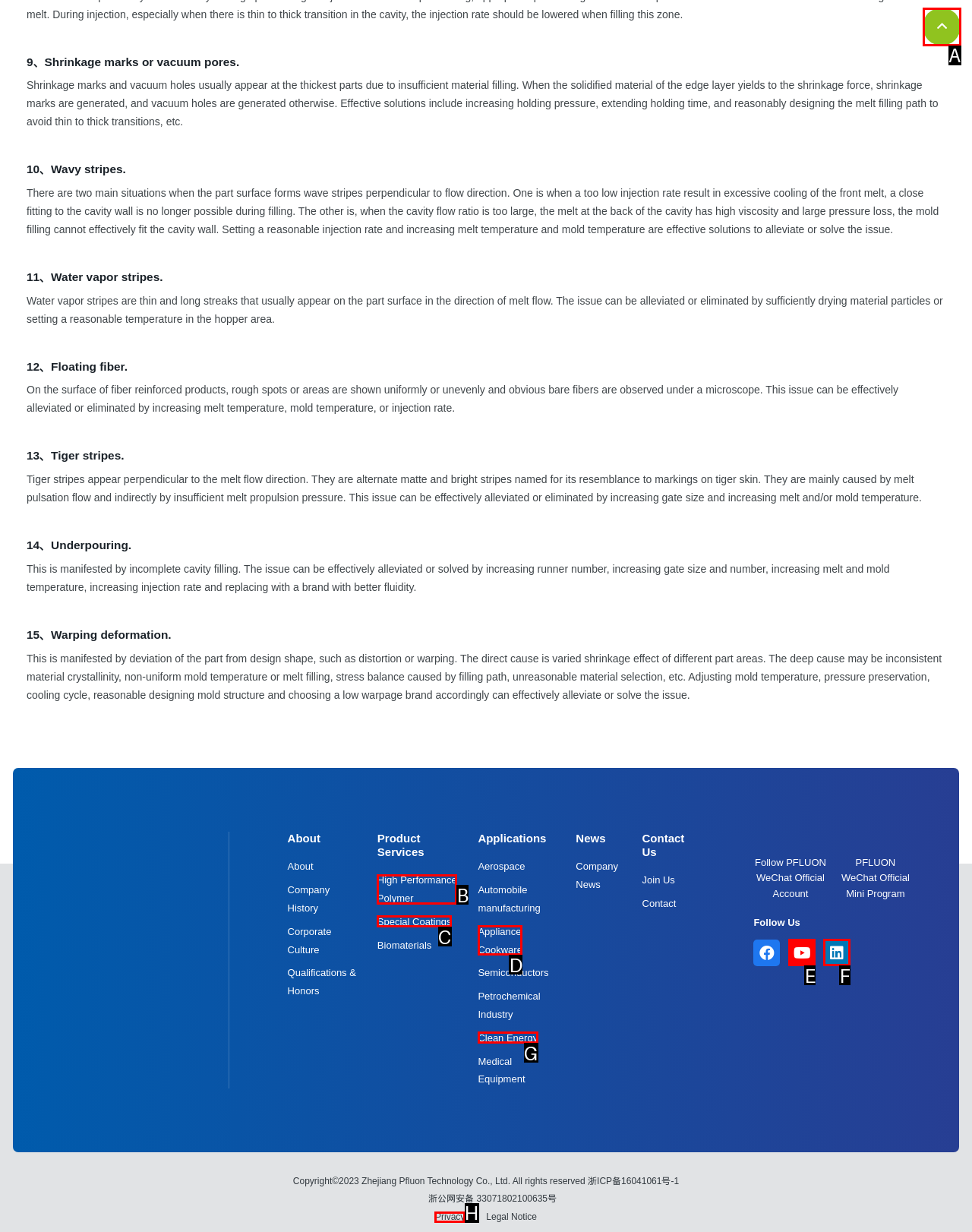Indicate the HTML element that should be clicked to perform the task: Click the 'High Performance Polymer' link Reply with the letter corresponding to the chosen option.

B